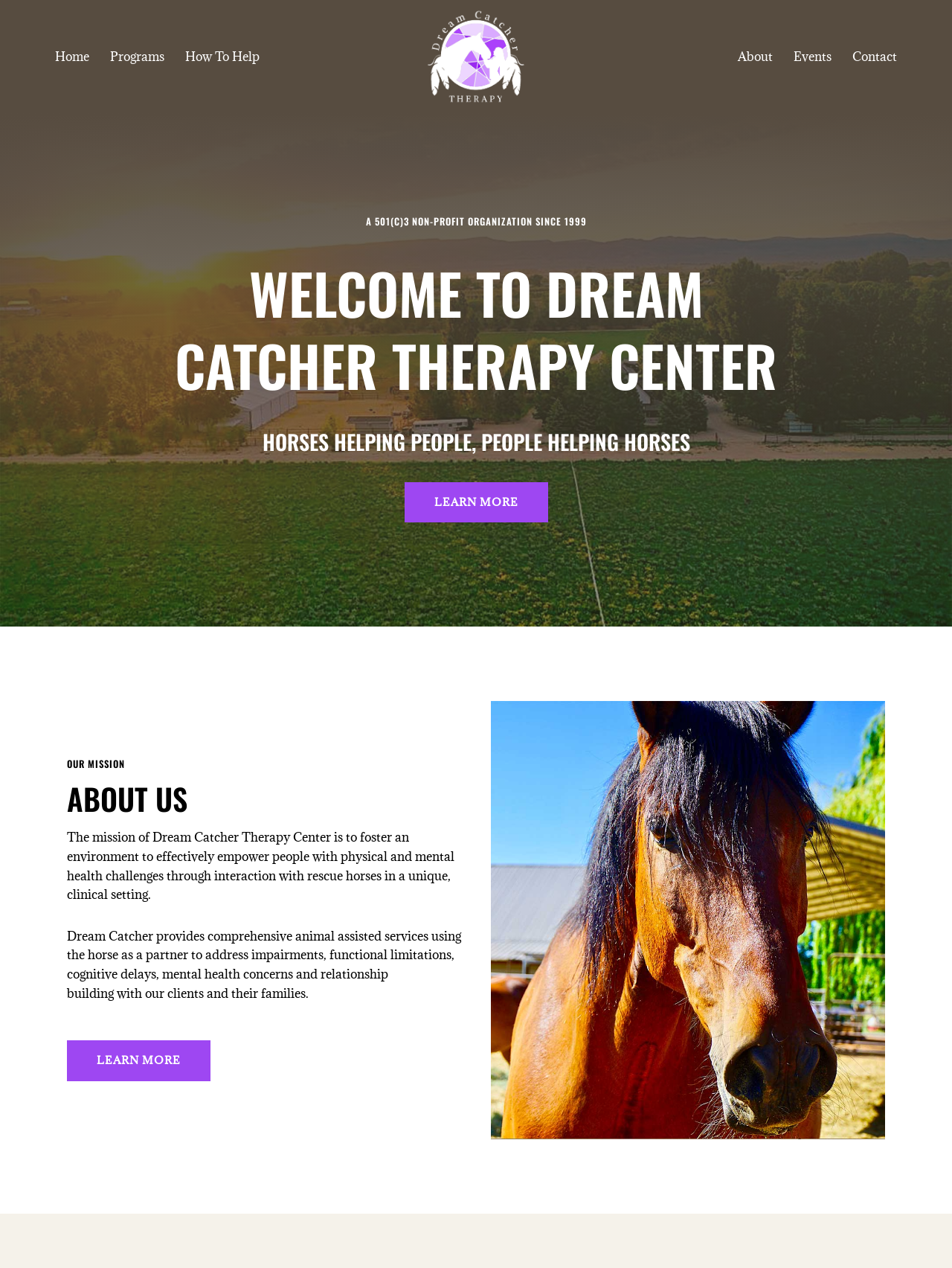Please locate the bounding box coordinates of the element's region that needs to be clicked to follow the instruction: "learn more about animal assisted services". The bounding box coordinates should be provided as four float numbers between 0 and 1, i.e., [left, top, right, bottom].

[0.07, 0.821, 0.221, 0.852]